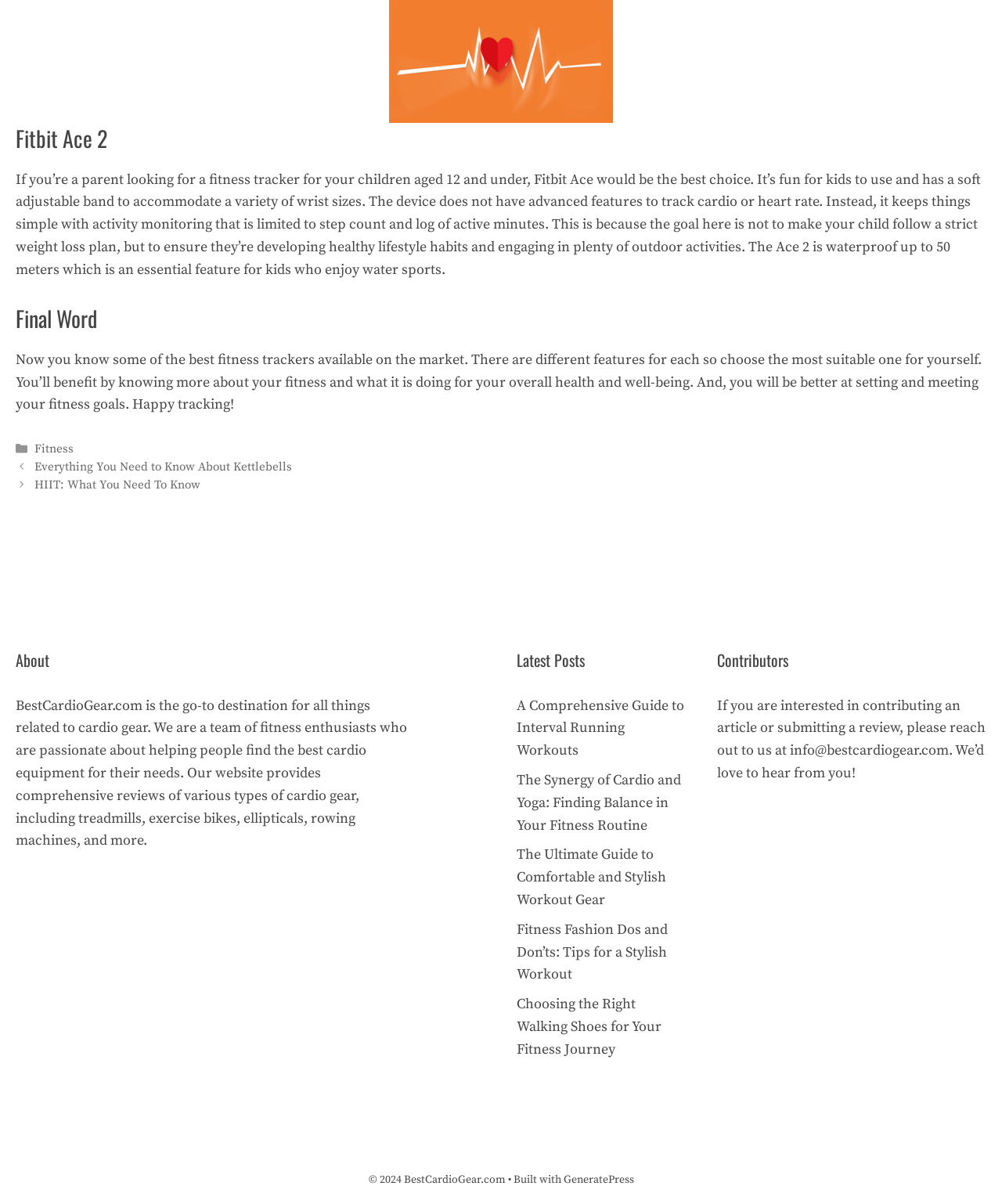What is the email address for contributing to the website?
Kindly offer a detailed explanation using the data available in the image.

The webpage provides an email address, info@bestcardiogear.com, for those interested in contributing an article or submitting a review, suggesting that this is the contact email for contributors.